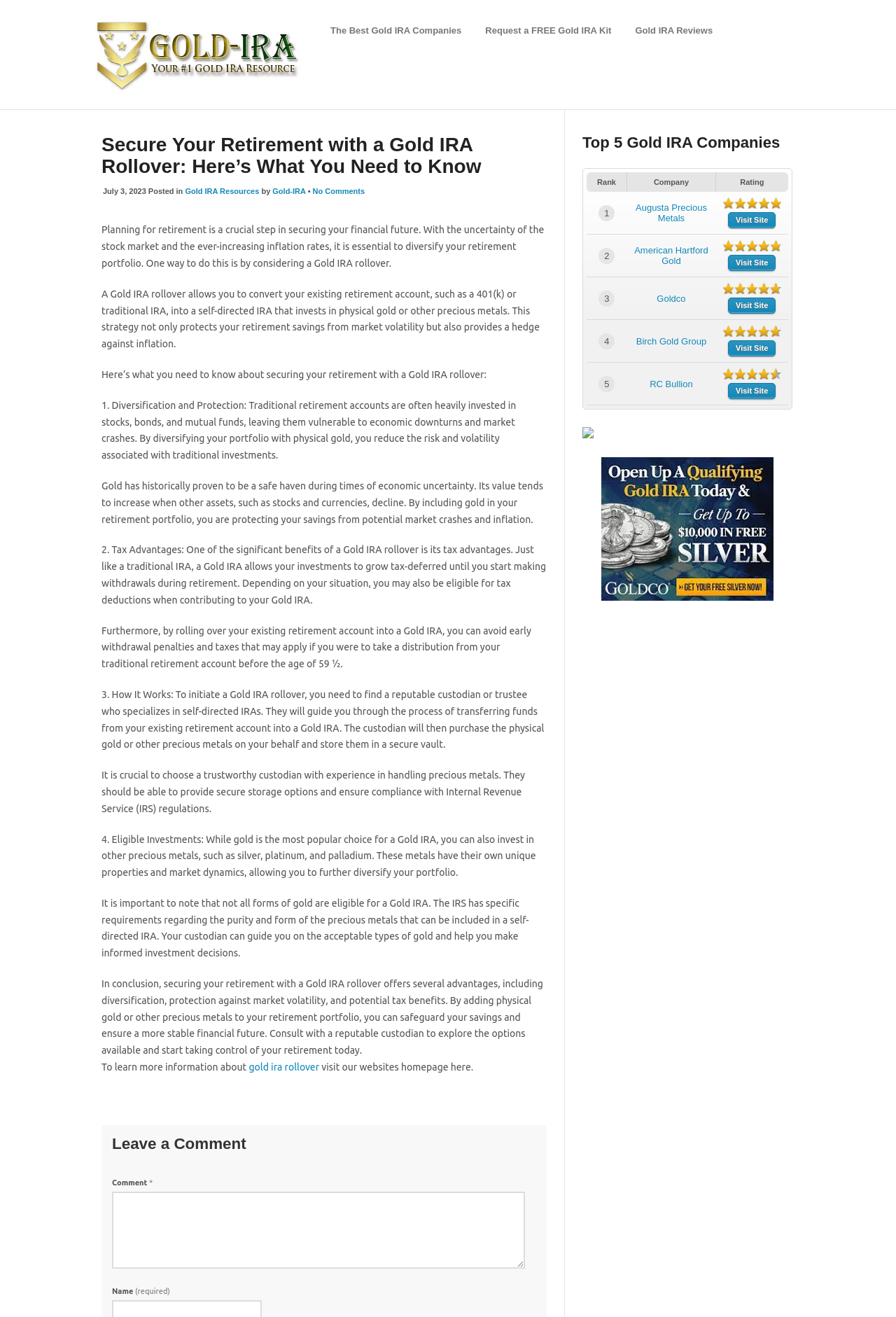Find the bounding box coordinates of the element to click in order to complete the given instruction: "Click the 'Gold IRA Reviews' link."

[0.709, 0.019, 0.795, 0.027]